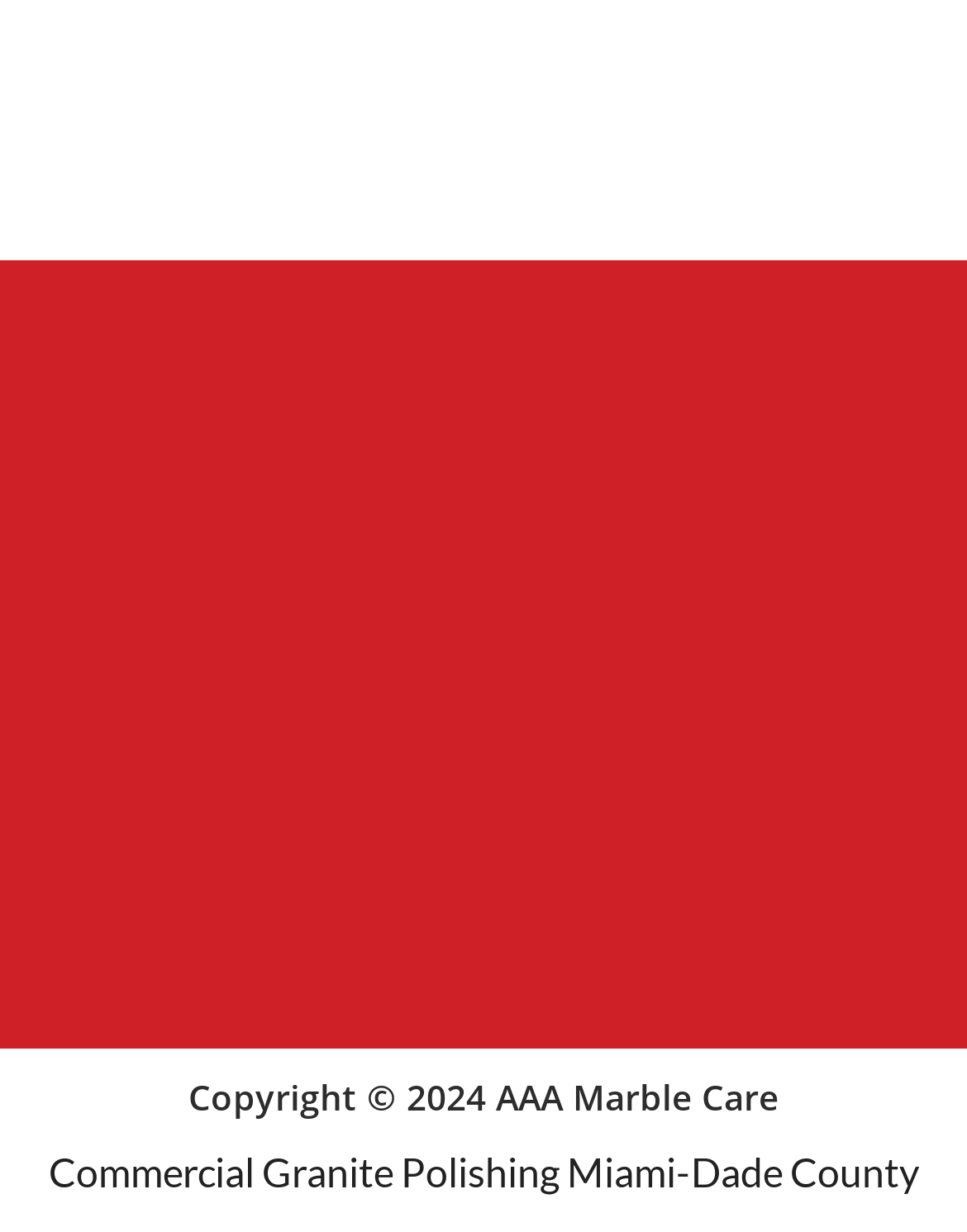Please answer the following question using a single word or phrase: 
What is the email address of the company?

info@aaamarblecare.com